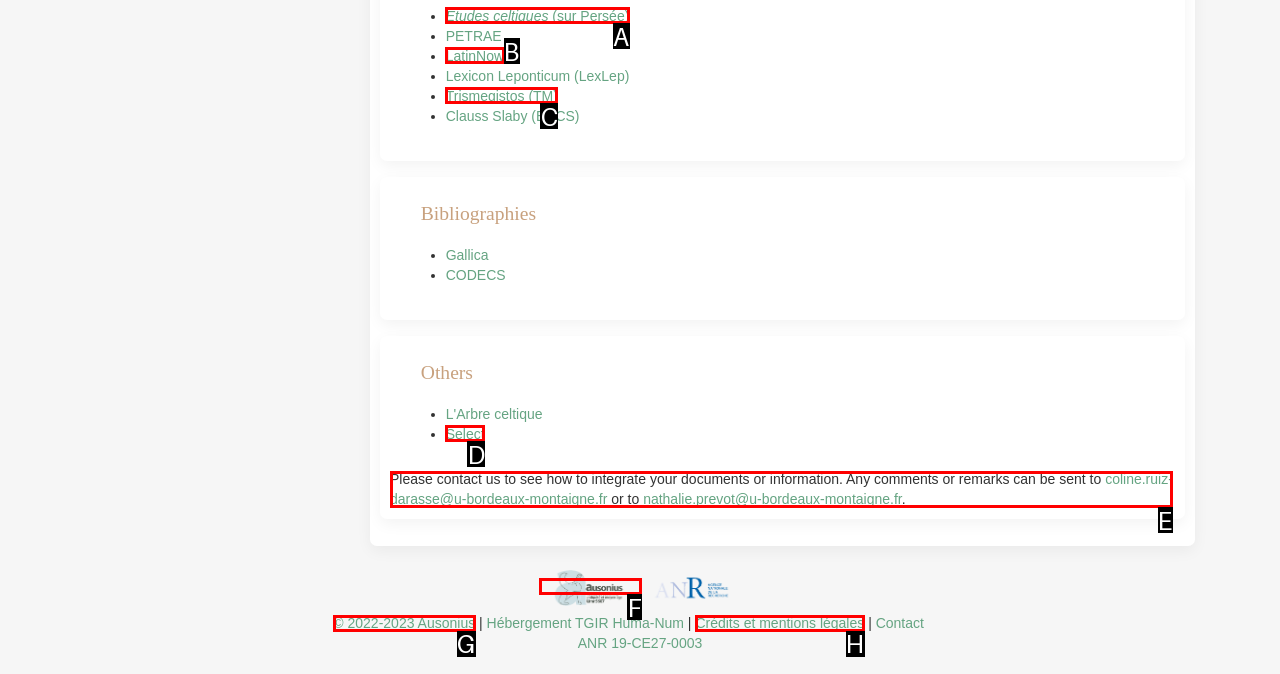From the given choices, which option should you click to complete this task: Contact coline.ruiz-darasse@u-bordeaux-montaigne.fr? Answer with the letter of the correct option.

E